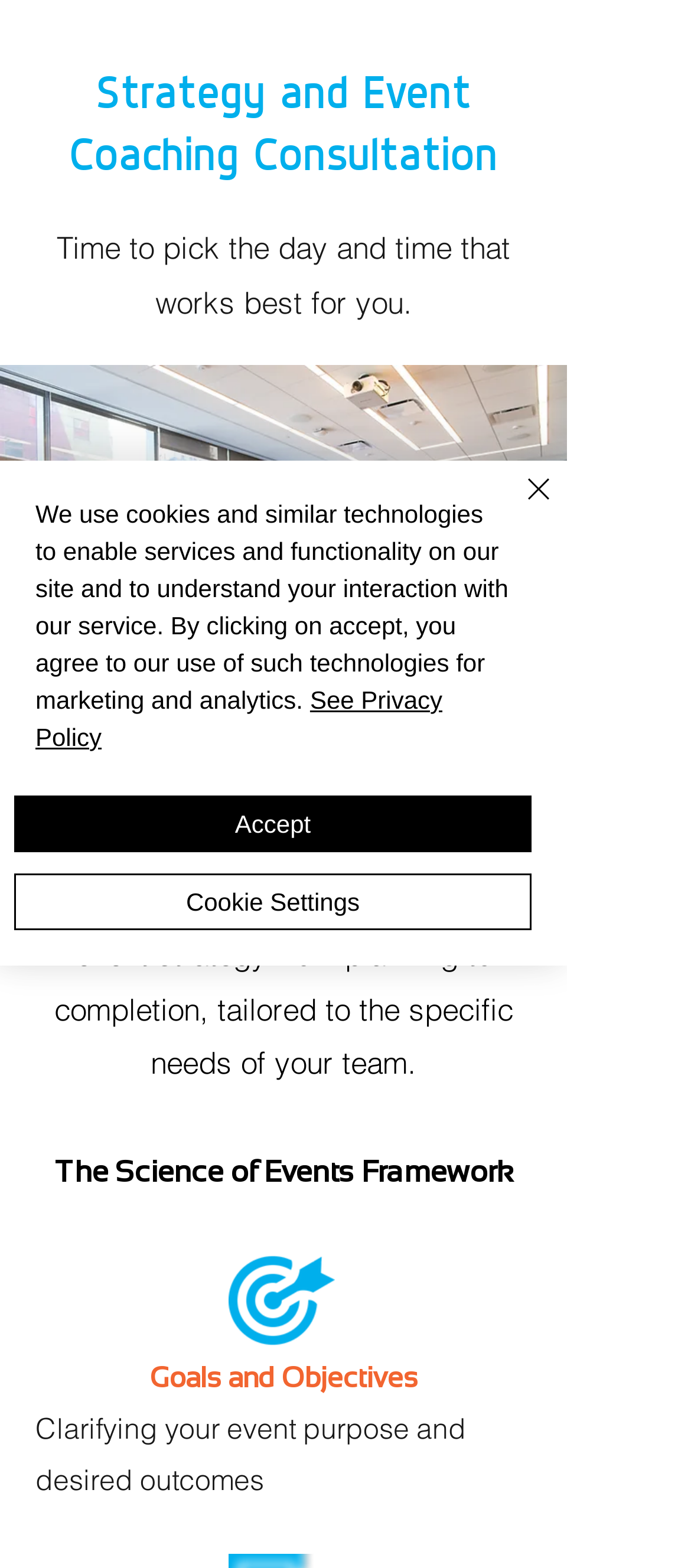Provide the bounding box coordinates for the UI element that is described by this text: "Contact Us". The coordinates should be in the form of four float numbers between 0 and 1: [left, top, right, bottom].

[0.41, 0.549, 0.615, 0.616]